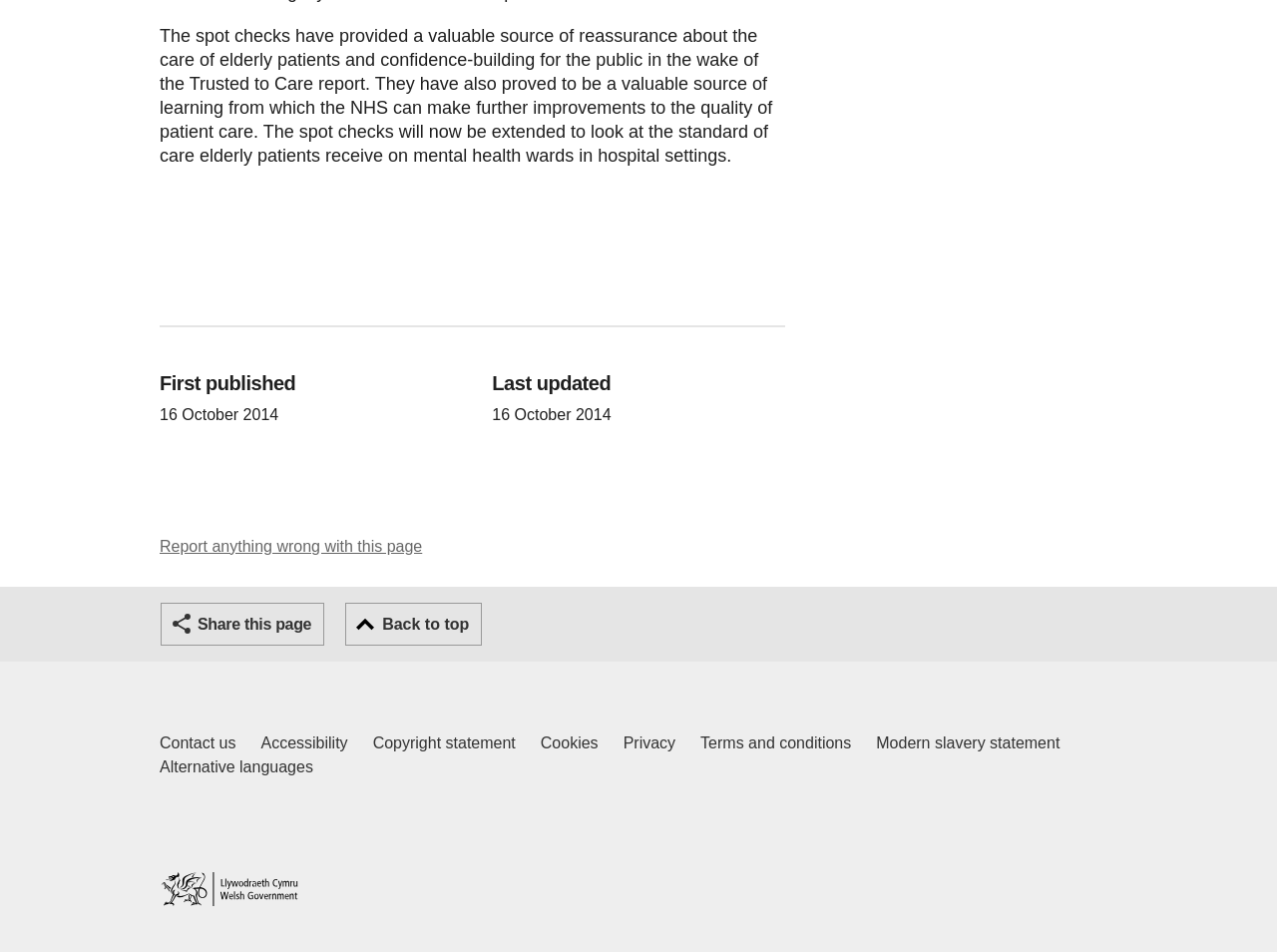Provide the bounding box coordinates for the specified HTML element described in this description: "Modern slavery statement". The coordinates should be four float numbers ranging from 0 to 1, in the format [left, top, right, bottom].

[0.686, 0.769, 0.83, 0.794]